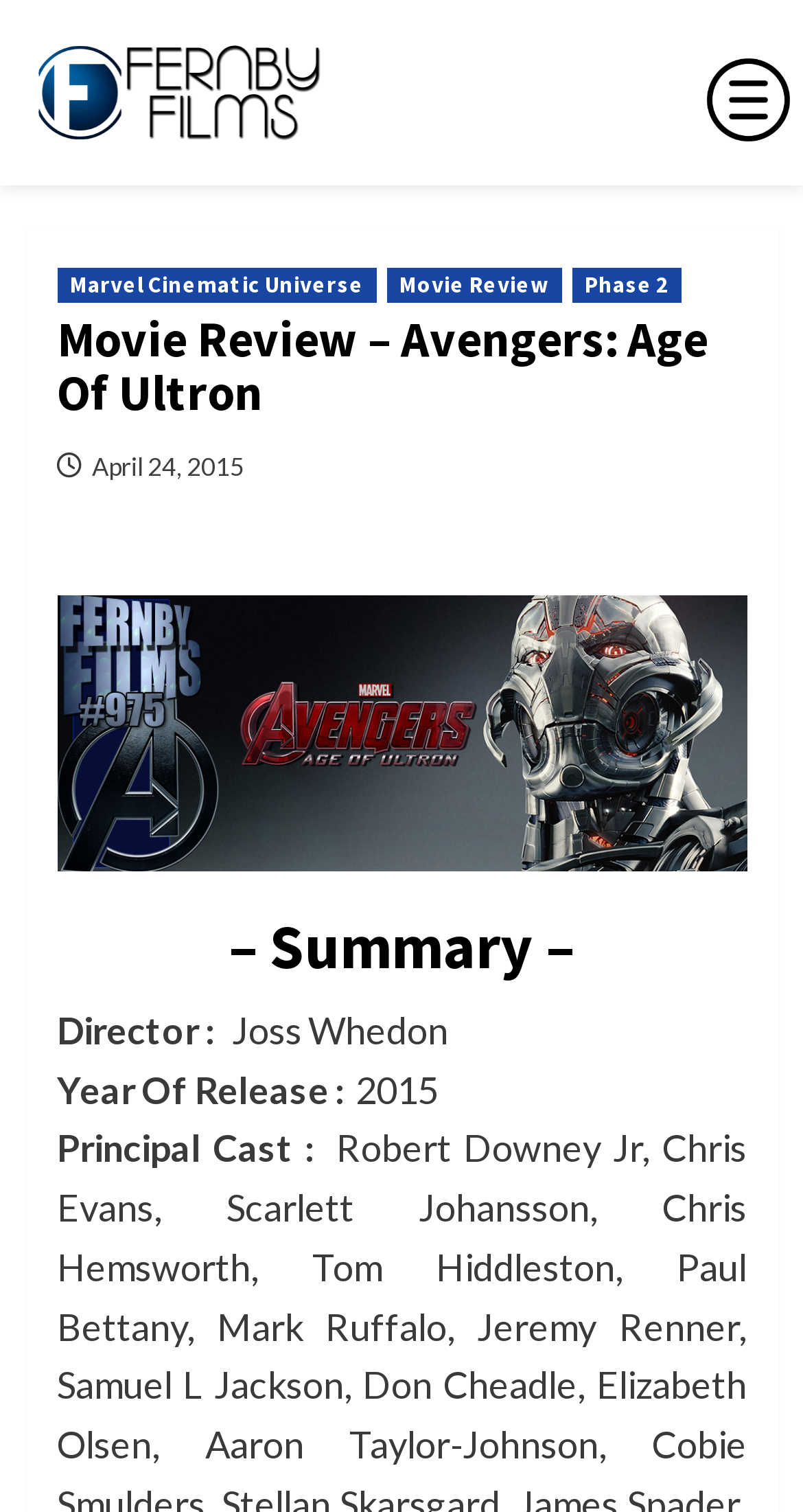Extract the main title from the webpage and generate its text.

Movie Review – Avengers: Age Of Ultron